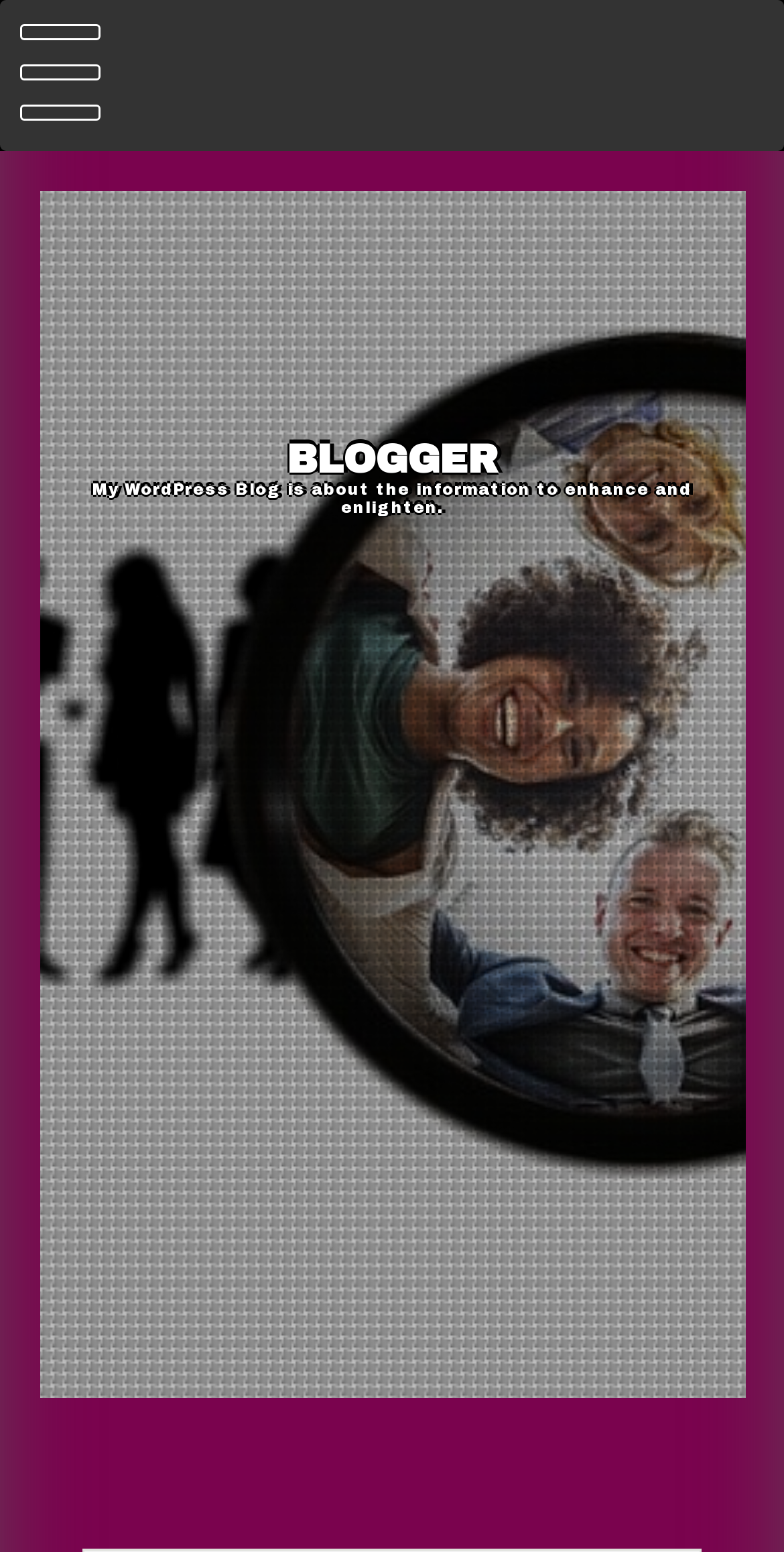Mark the bounding box of the element that matches the following description: "Blogger".

[0.365, 0.283, 0.635, 0.31]